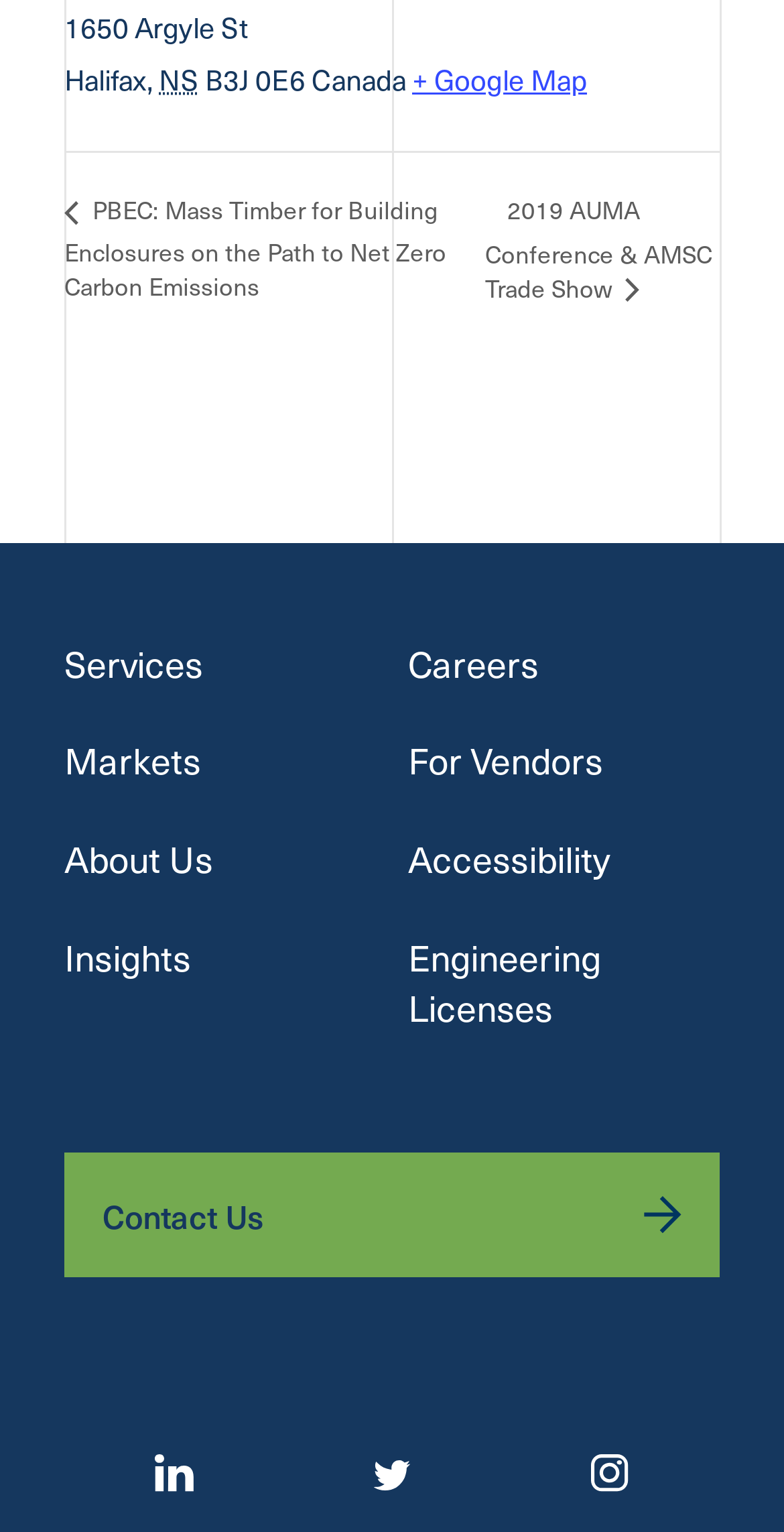Give a one-word or short-phrase answer to the following question: 
What is the abbreviation for the province in the event venue address?

NS